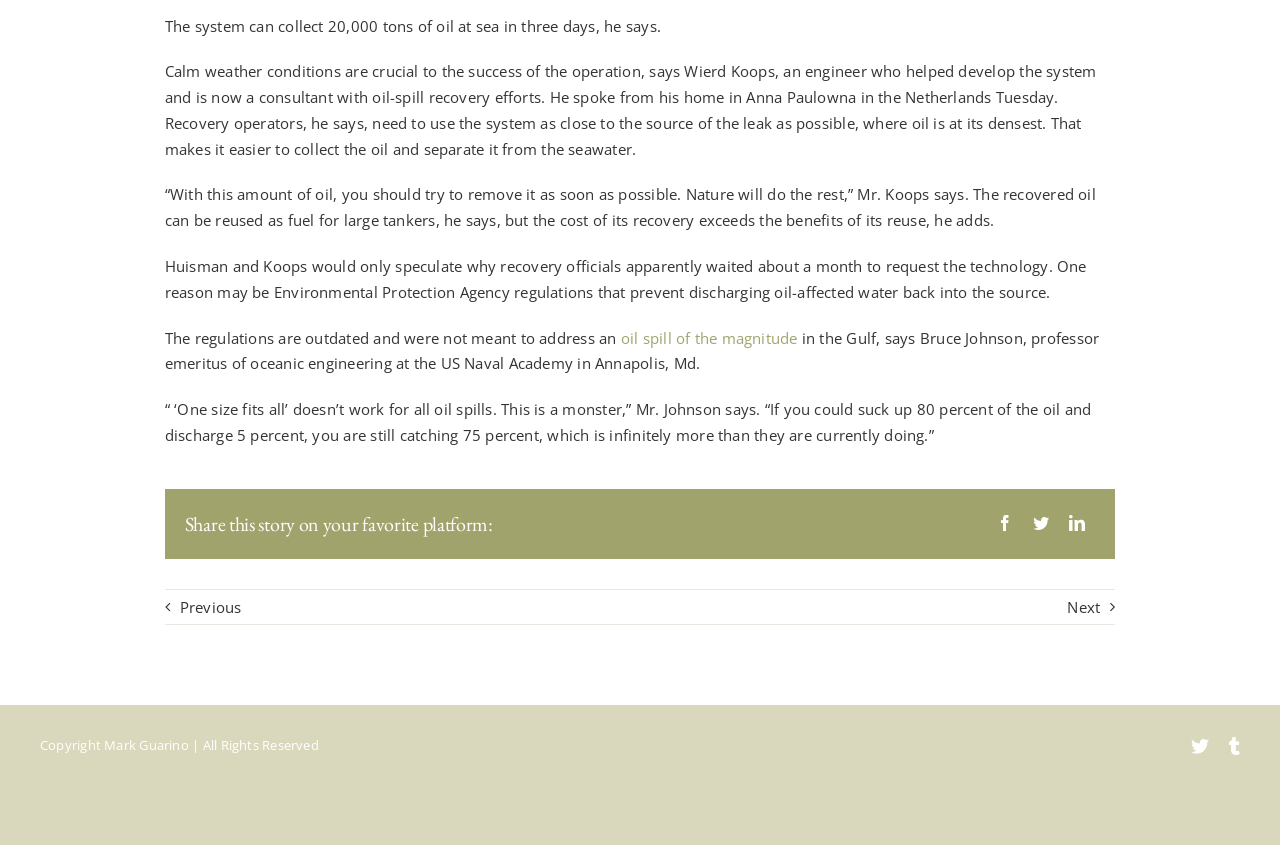From the webpage screenshot, predict the bounding box coordinates (top-left x, top-left y, bottom-right x, bottom-right y) for the UI element described here: aria-label="Facebook"

[0.771, 0.604, 0.799, 0.636]